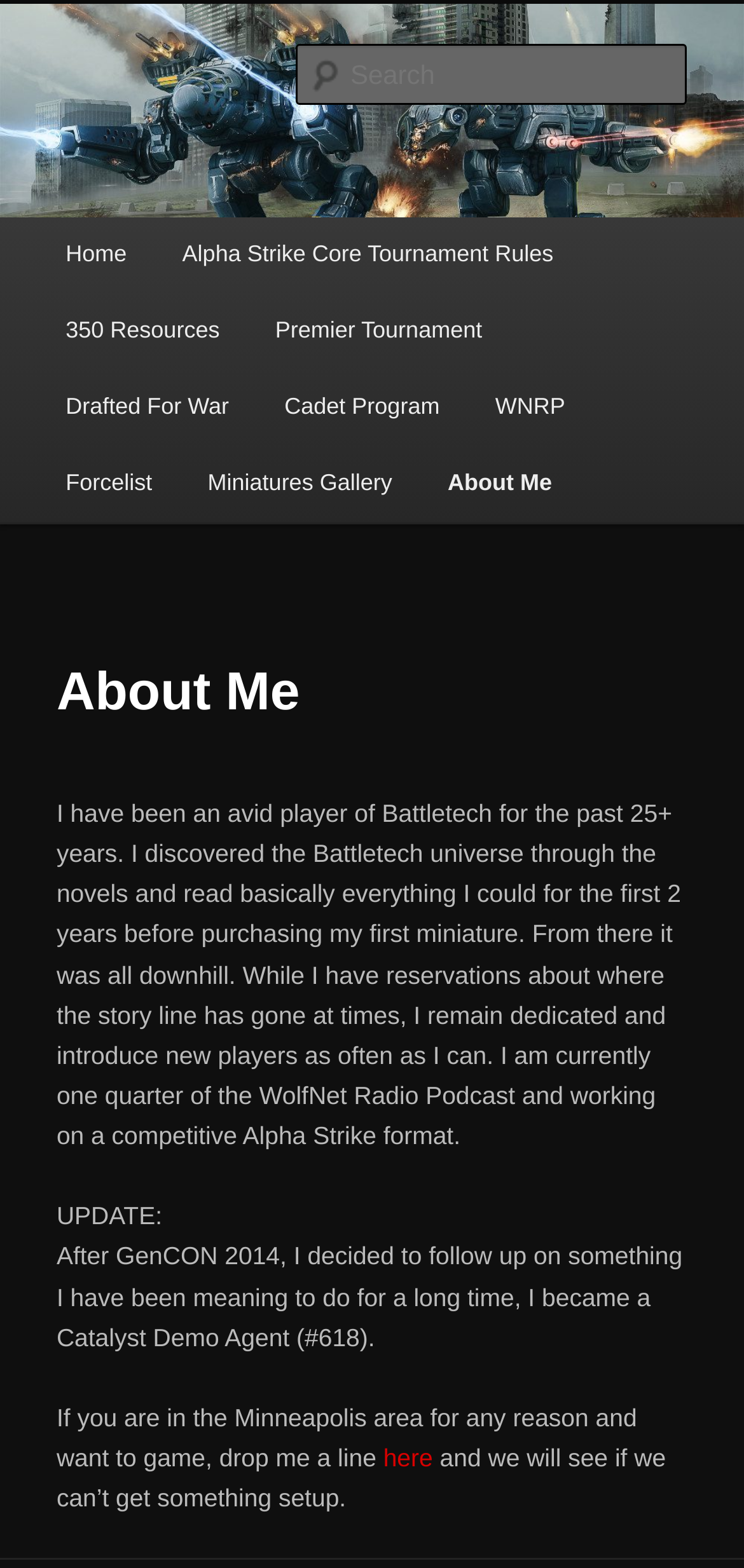Detail the webpage's structure and highlights in your description.

The webpage is about the author's personal profile, specifically their involvement with Wolf's Dragoons and the Battletech universe. At the top, there is a heading with the title "Wolf's Dragoons" and a link with the same name. Below this, there is another heading titled "Running with the Pack". 

On the left side, there is a menu with several links, including "Home", "Alpha Strike Core Tournament Rules", "350 Resources", and others. These links are stacked vertically, with "Home" at the top and "Miniatures Gallery" at the bottom.

In the main content area, there is a large block of text that describes the author's experience with Battletech, including how they got started and their current involvement with the game. The text is divided into several paragraphs, with headings and static text blocks. The author mentions their dedication to the game, their work on a competitive Alpha Strike format, and their role as a Catalyst Demo Agent. 

There is also a search box located near the top-right corner of the page, allowing users to search for specific content. An image of Wolf's Dragoons is displayed at the top of the page, spanning the full width.